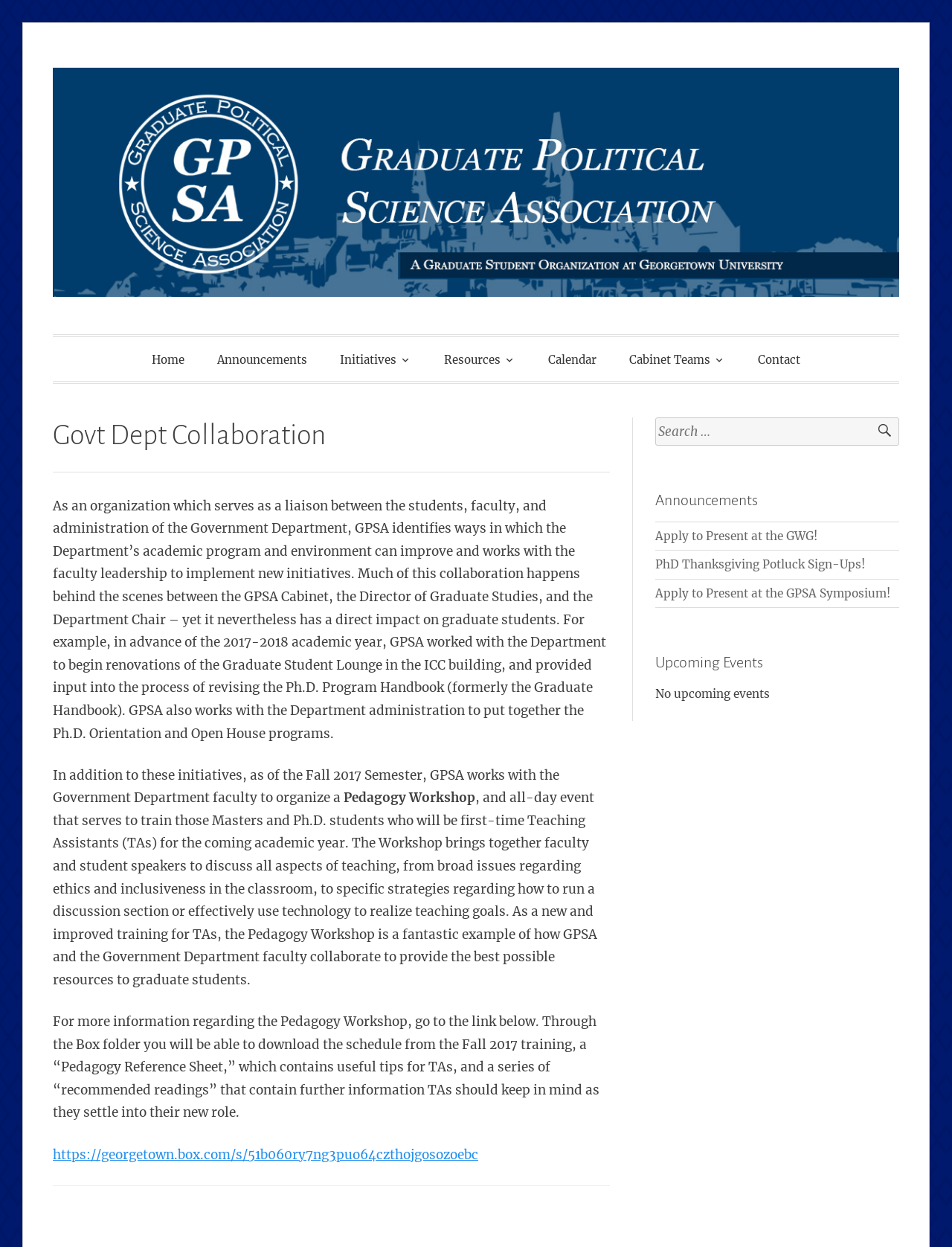Locate the bounding box coordinates of the segment that needs to be clicked to meet this instruction: "Go to the 'Pedagogy Workshop' page".

[0.055, 0.633, 0.627, 0.792]